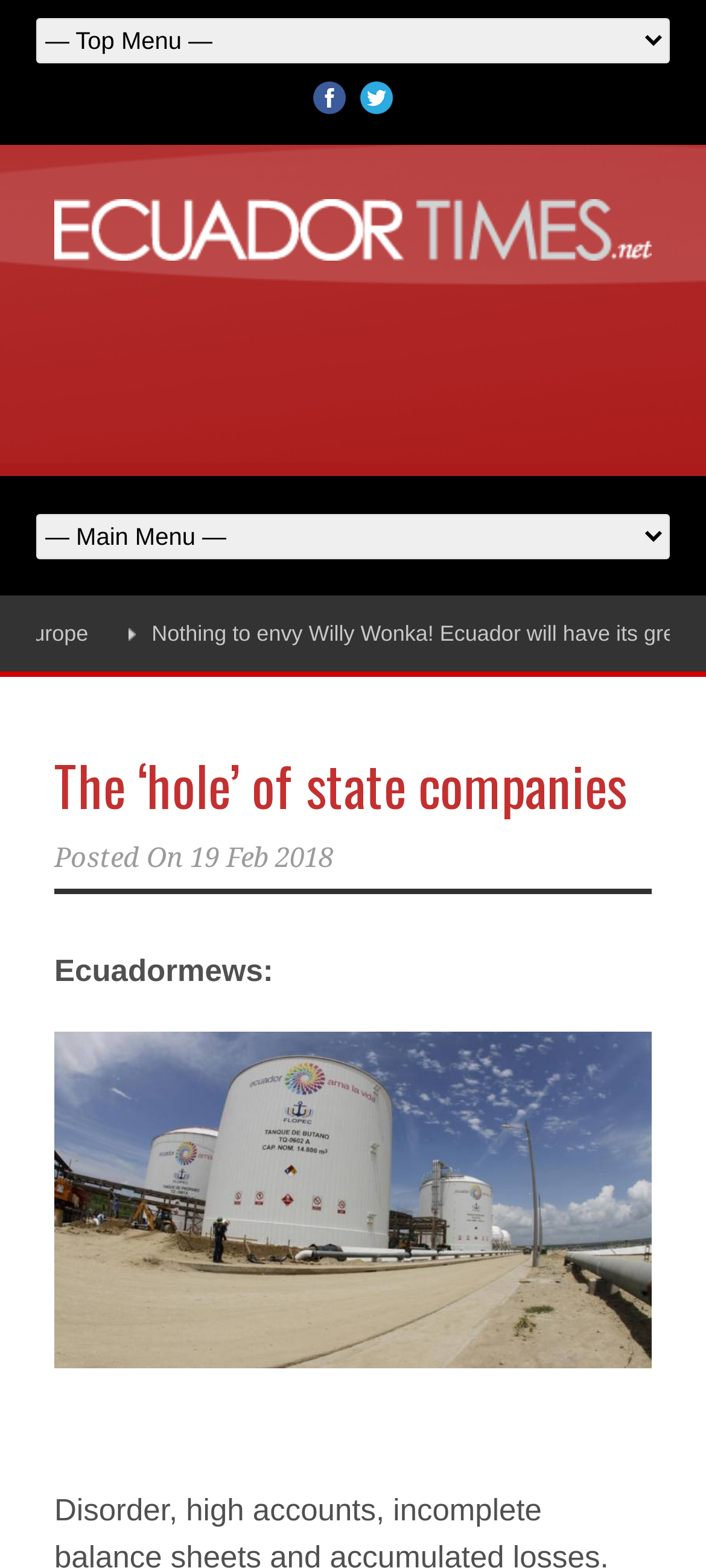How many social media platforms are shown on the top?
Based on the image, answer the question with a single word or brief phrase.

2